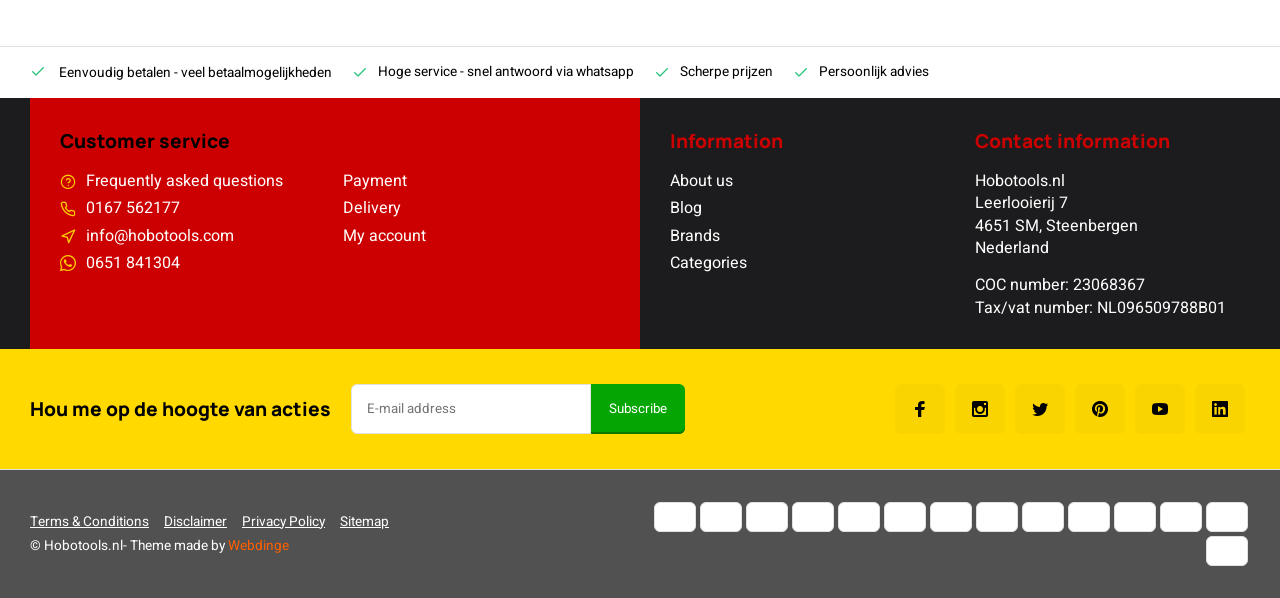How many payment methods are available?
Answer the question in a detailed and comprehensive manner.

The payment methods are listed at the bottom of the webpage, and there are 14 links with images, each representing a different payment method, such as Bank transfer, iDEAL, MasterCard, etc.